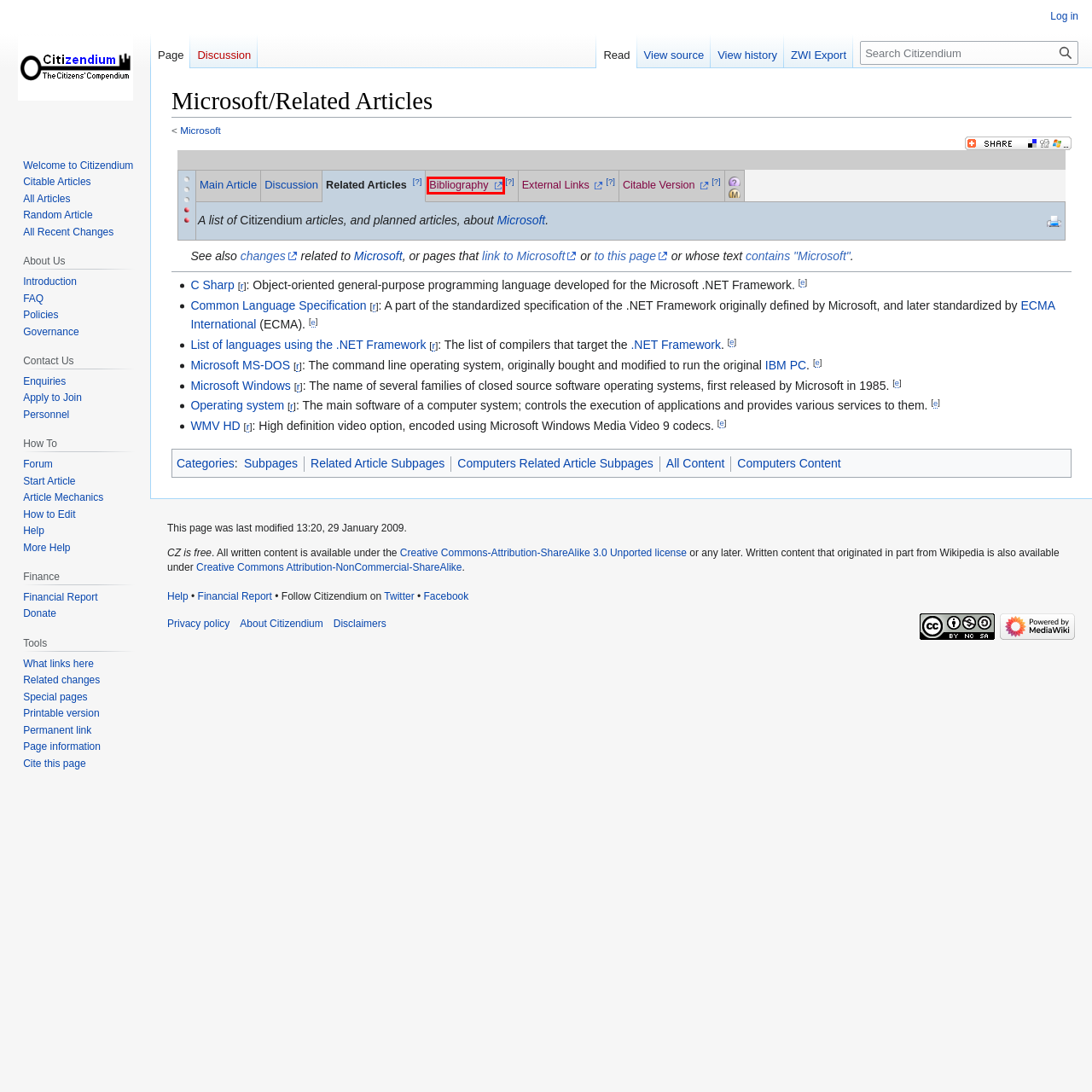You have a screenshot of a webpage with a red bounding box around an element. Select the webpage description that best matches the new webpage after clicking the element within the red bounding box. Here are the descriptions:
A. Microsoft/Related Articles/wiki/index.php: Revision history - Citizendium
B. Search results for ""Microsoft"" - Citizendium
C. CC BY-NC-SA 4.0 Deed | Attribution-NonCommercial-ShareAlike 4.0 International
 | Creative Commons
D. CZ:Creative Commons CC-by-sa 3.0 - Citizendium
E. Login required - Citizendium
F. CZ:Financial report - Citizendium
G. View source for Microsoft/Bibliography - Citizendium
H. View source for Microsoft/External Links - Citizendium

G